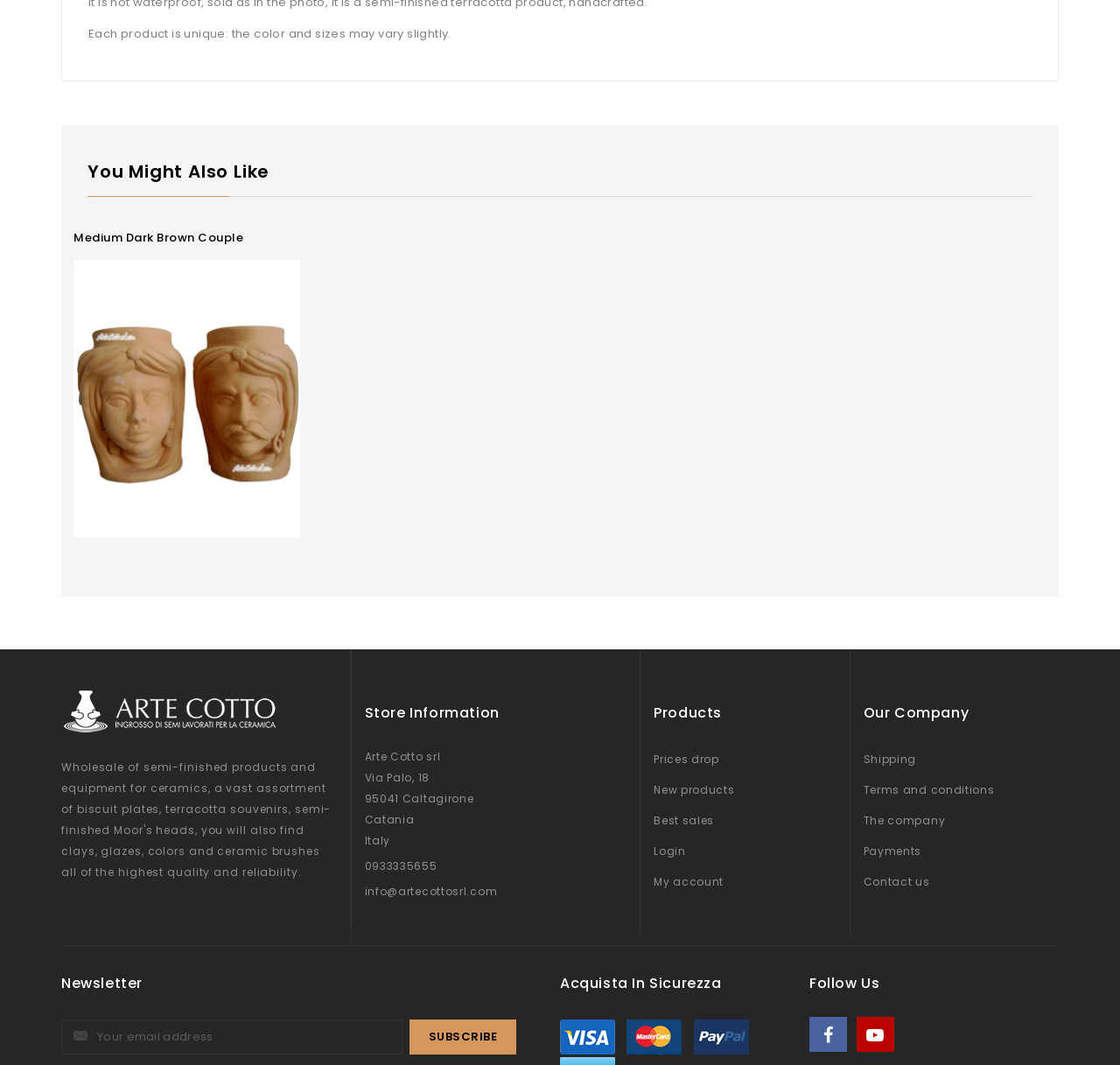Find the bounding box coordinates of the clickable element required to execute the following instruction: "Get store information". Provide the coordinates as four float numbers between 0 and 1, i.e., [left, top, right, bottom].

[0.325, 0.66, 0.446, 0.679]